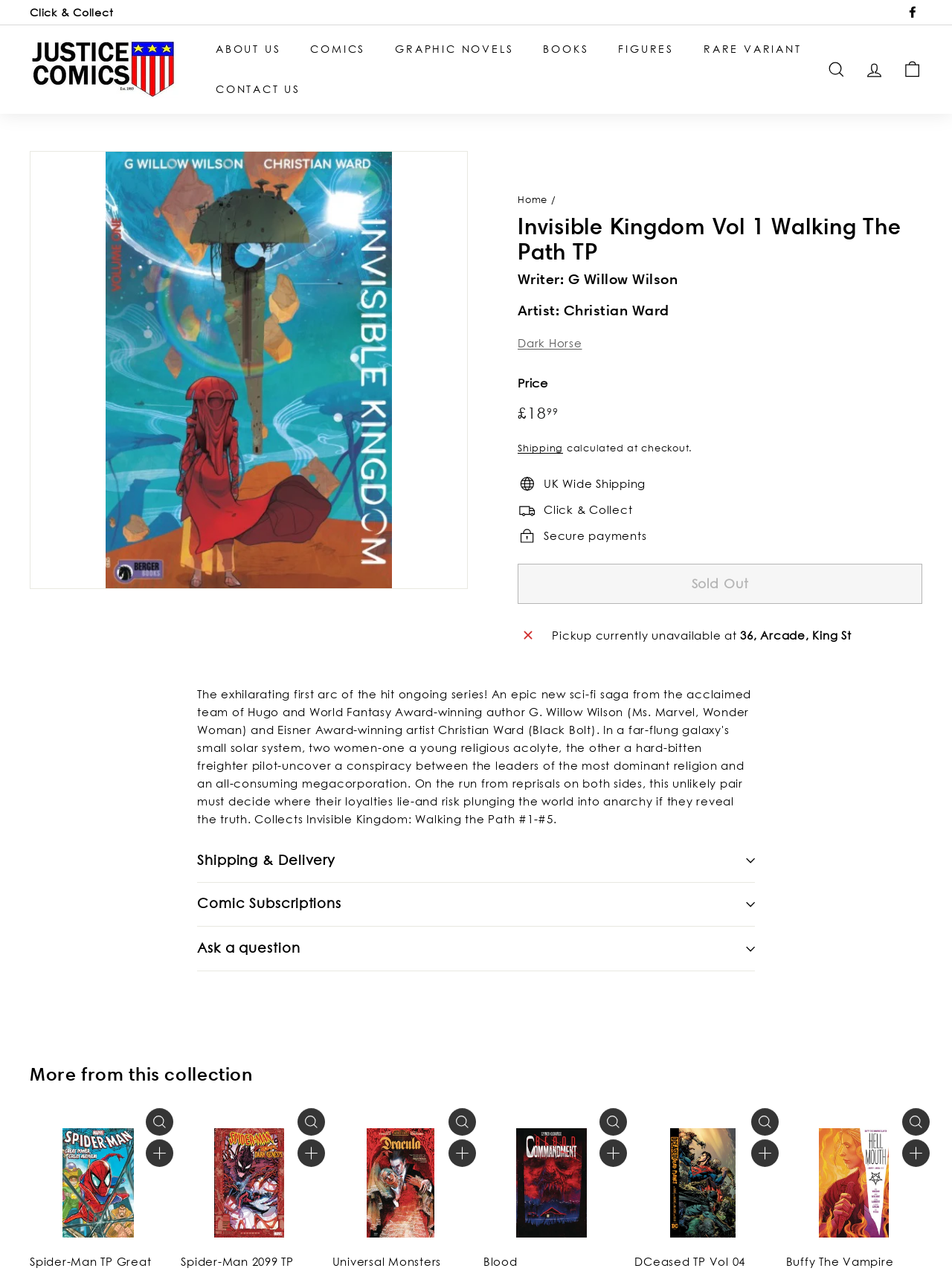Provide a brief response to the question below using a single word or phrase: 
What is the status of the comic book?

Sold Out